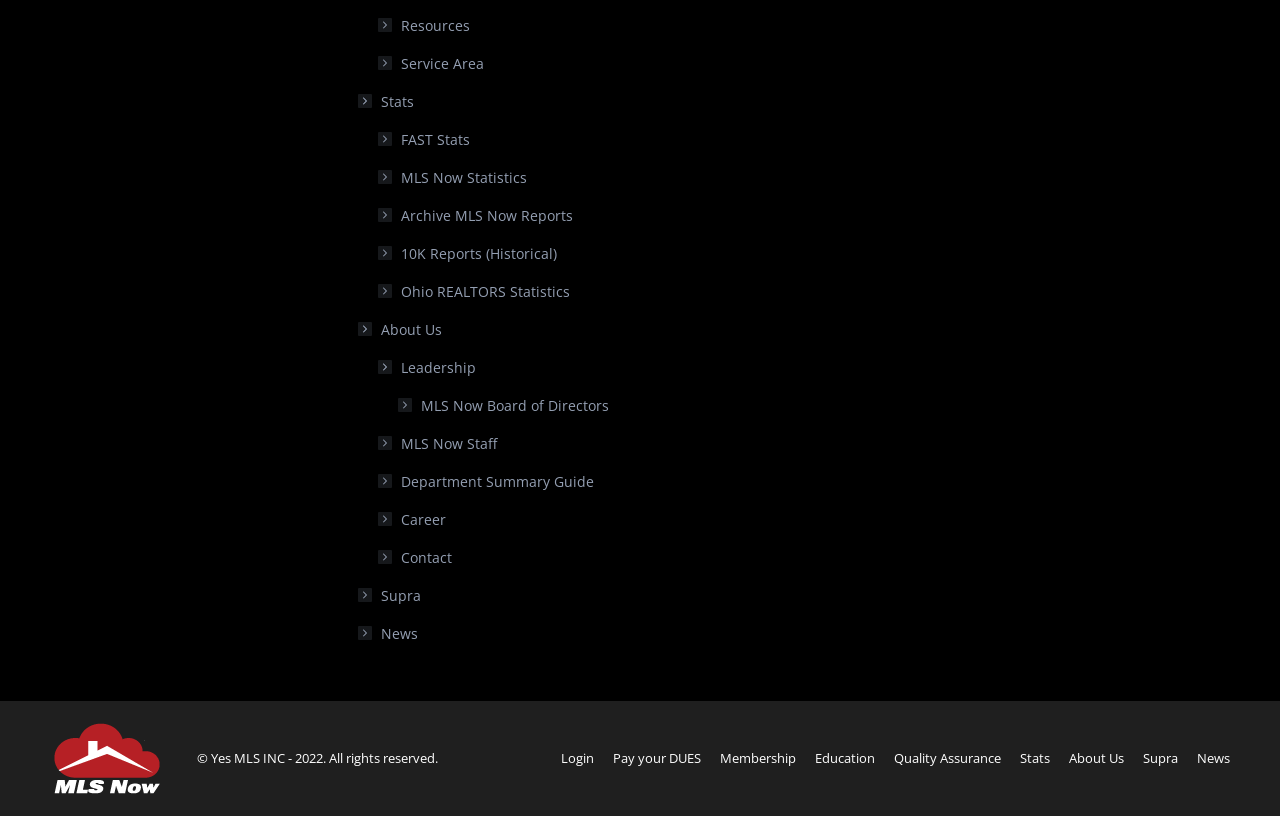Find the bounding box coordinates of the clickable region needed to perform the following instruction: "Go to About Us". The coordinates should be provided as four float numbers between 0 and 1, i.e., [left, top, right, bottom].

[0.279, 0.388, 0.345, 0.419]